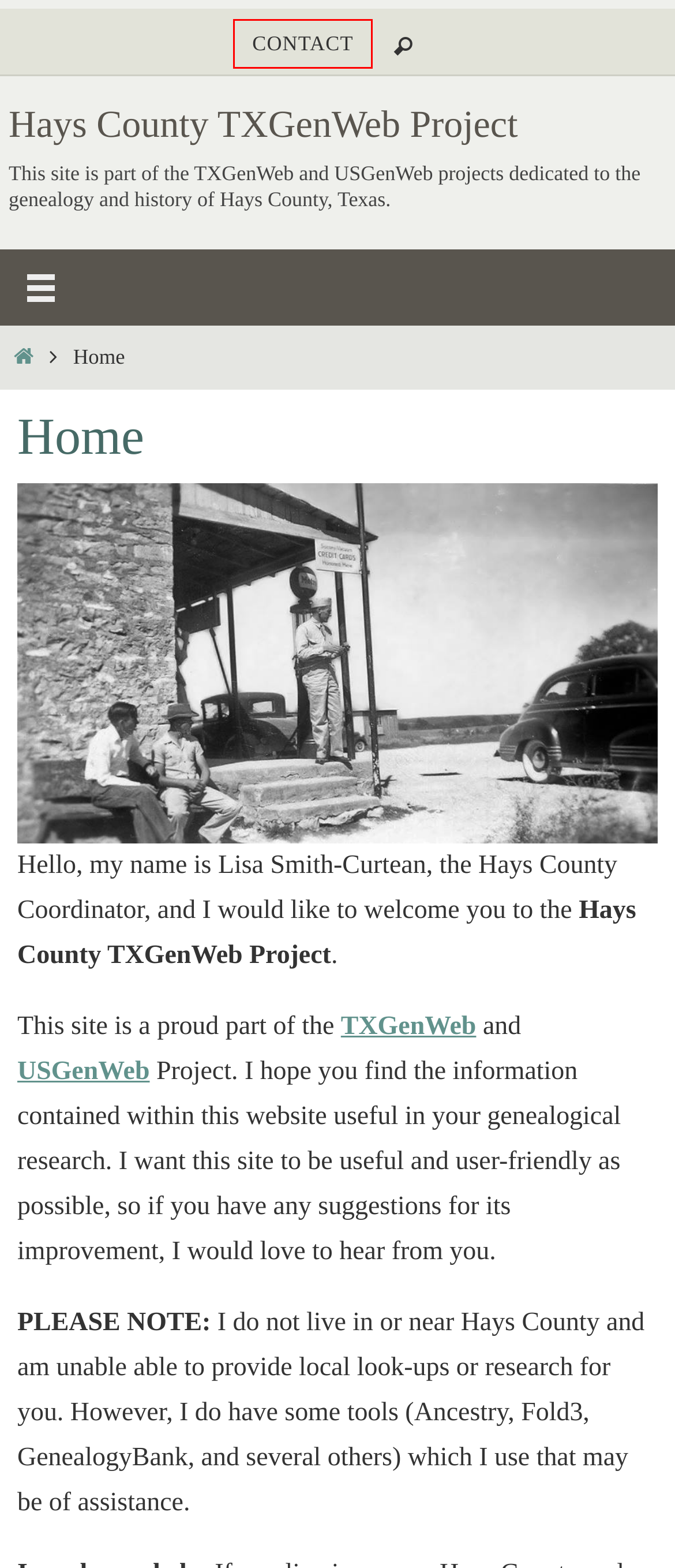You are presented with a screenshot of a webpage with a red bounding box. Select the webpage description that most closely matches the new webpage after clicking the element inside the red bounding box. The options are:
A. Comal County TXGenWeb Site
B. TXGenWeb Project
C. Contact | Hays County TXGenWeb Project
D. Orphan Counties | TXGenWeb Project
E. USGenWeb® - Always Free
F. County Selection List | TXGenWeb Project
G. Events | Hays County TXGenWeb Project
H. Guadalupe County TXGenWeb Site

C